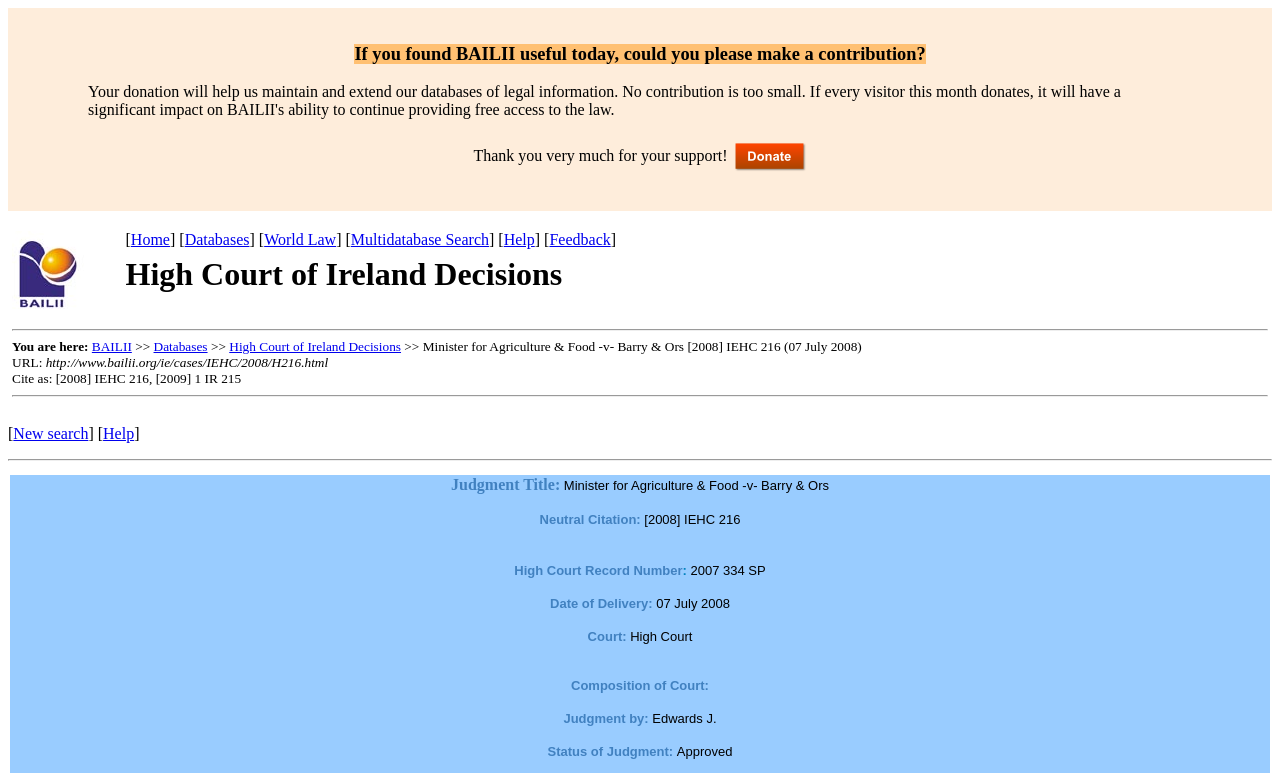Determine the bounding box coordinates of the clickable region to follow the instruction: "Get help".

[0.081, 0.55, 0.105, 0.572]